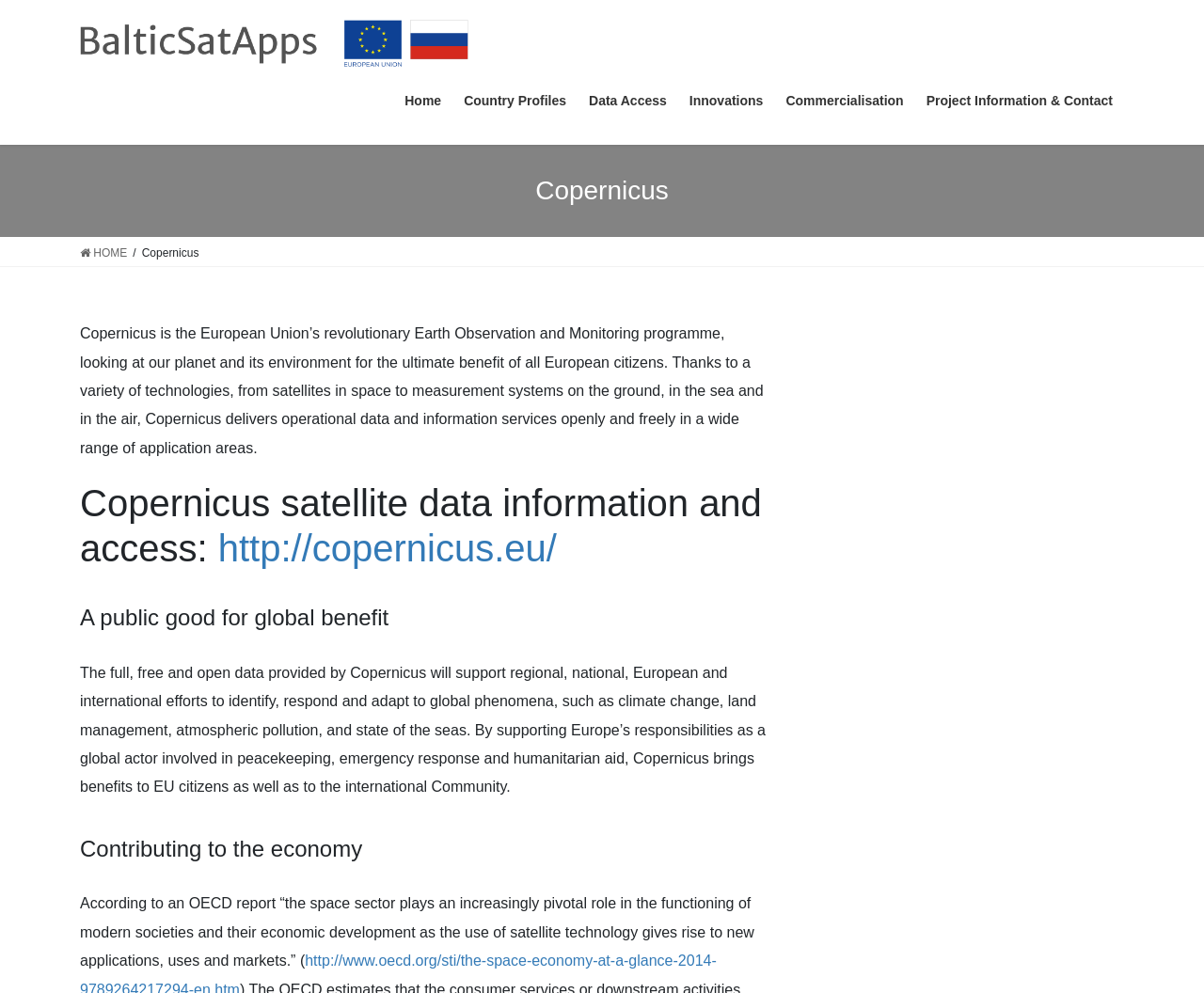Respond to the following query with just one word or a short phrase: 
What is the name of the Earth Observation and Monitoring programme?

Copernicus